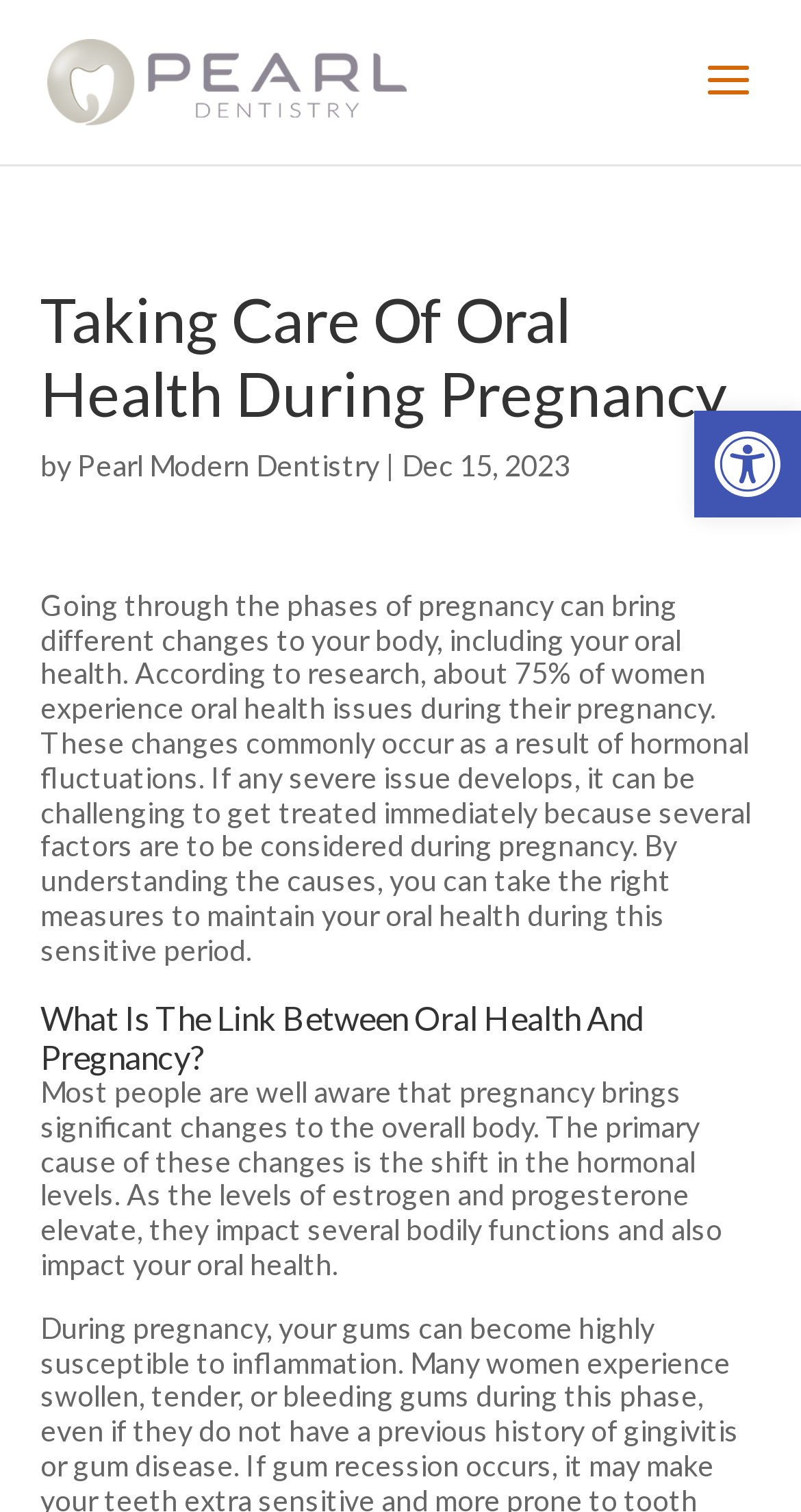Extract the bounding box coordinates of the UI element described: "alt="Pearl Dentistry"". Provide the coordinates in the format [left, top, right, bottom] with values ranging from 0 to 1.

[0.058, 0.04, 0.508, 0.063]